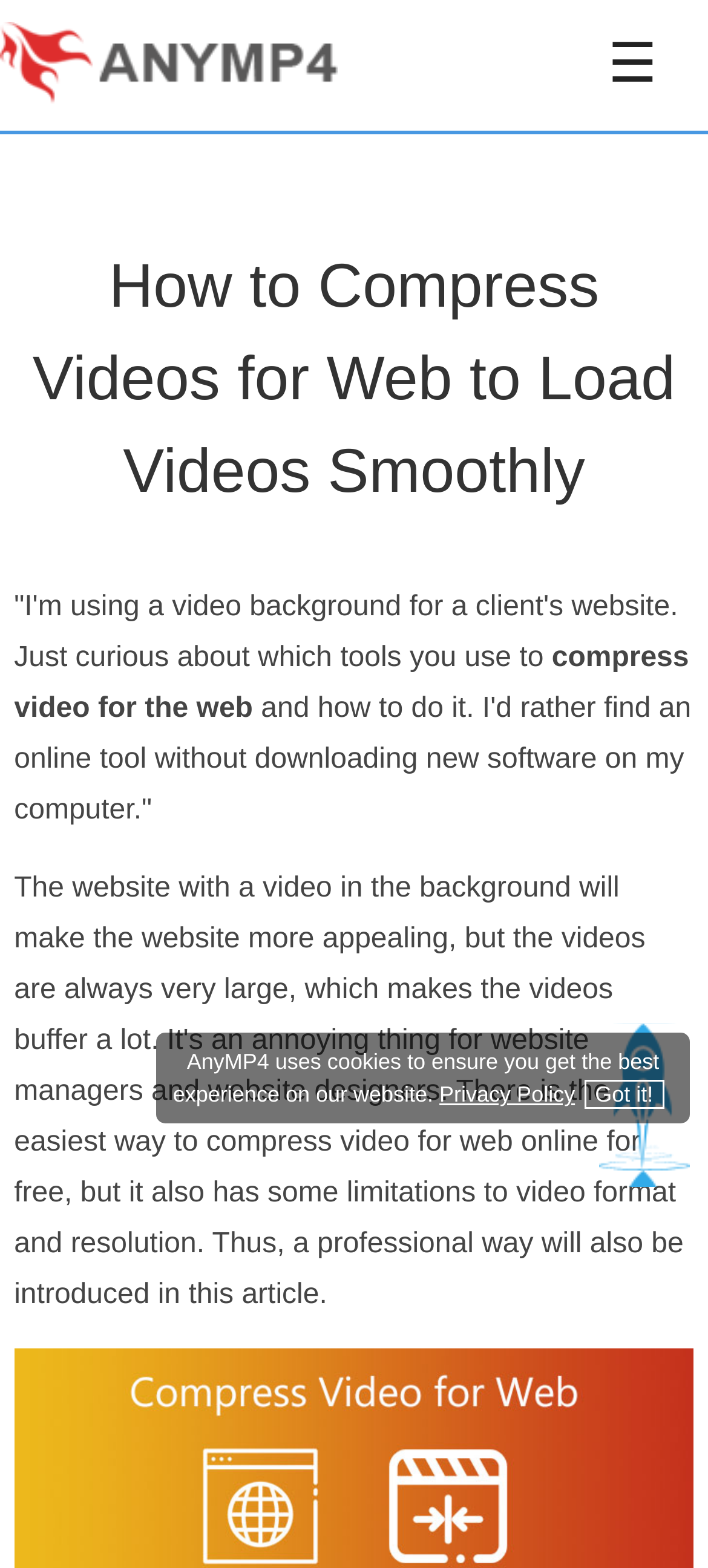Describe every aspect of the webpage in a detailed manner.

The webpage is about compressing videos for web use, specifically discussing how to load videos smoothly on a website. At the top left corner, there is a logo of AnyMP4, accompanied by a link to the logo. Next to the logo, there is a hamburger menu icon. 

Below the logo, there is a heading that reads "How to Compress Videos for Web to Load Videos Smoothly". Underneath the heading, there are three paragraphs of text. The first paragraph starts with a quote from someone who is looking for tools to compress video for the web. The second paragraph is a continuation of the quote, asking how to compress video for the web. The third paragraph is the rest of the quote, expressing a preference for an online tool to avoid downloading new software.

At the bottom of the page, there is a layout table with a message about AnyMP4 using cookies to ensure the best experience on their website. To the right of this message, there is a link to the Privacy Policy, and further to the right, there is a button that says "Got it!".